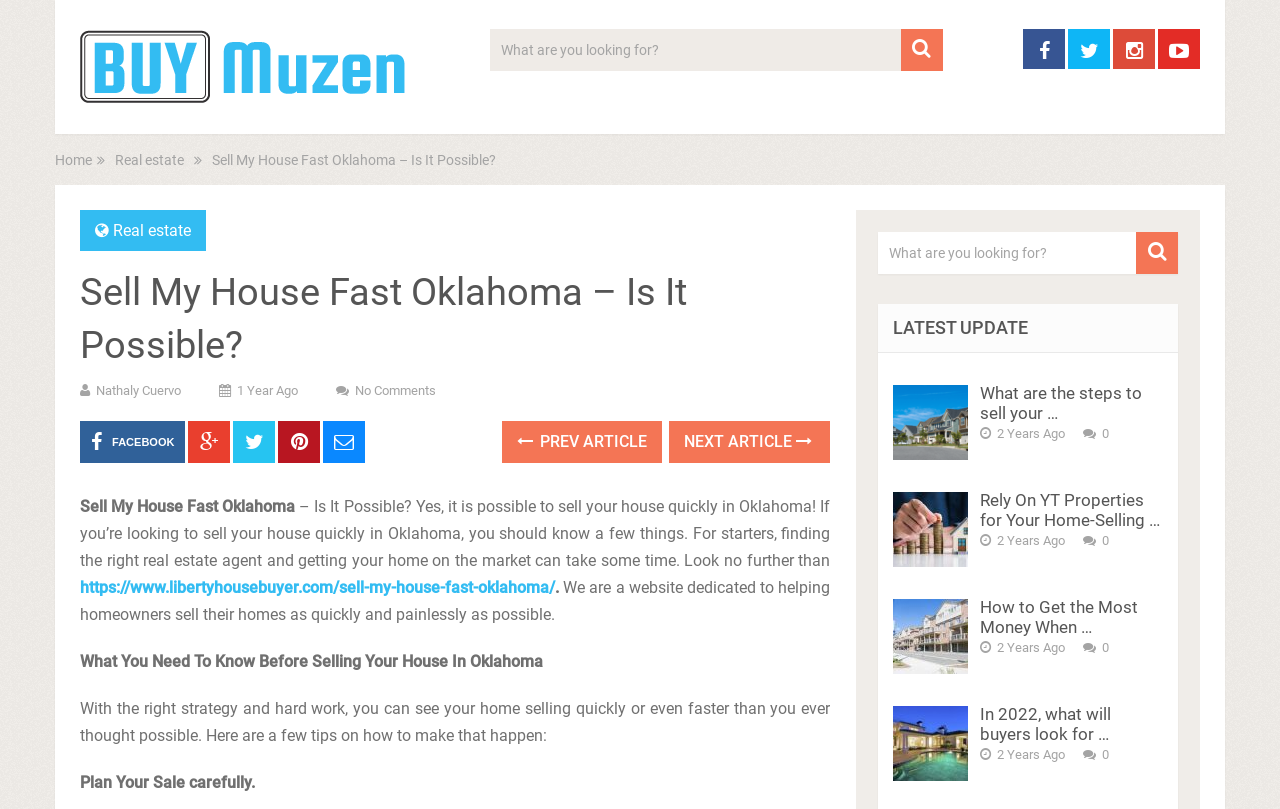What type of real estate agent is recommended?
Please answer the question with as much detail as possible using the screenshot.

The webpage mentions 'finding the right real estate agent' as one of the steps to sell a house quickly in Oklahoma. This implies that finding the right real estate agent is recommended.